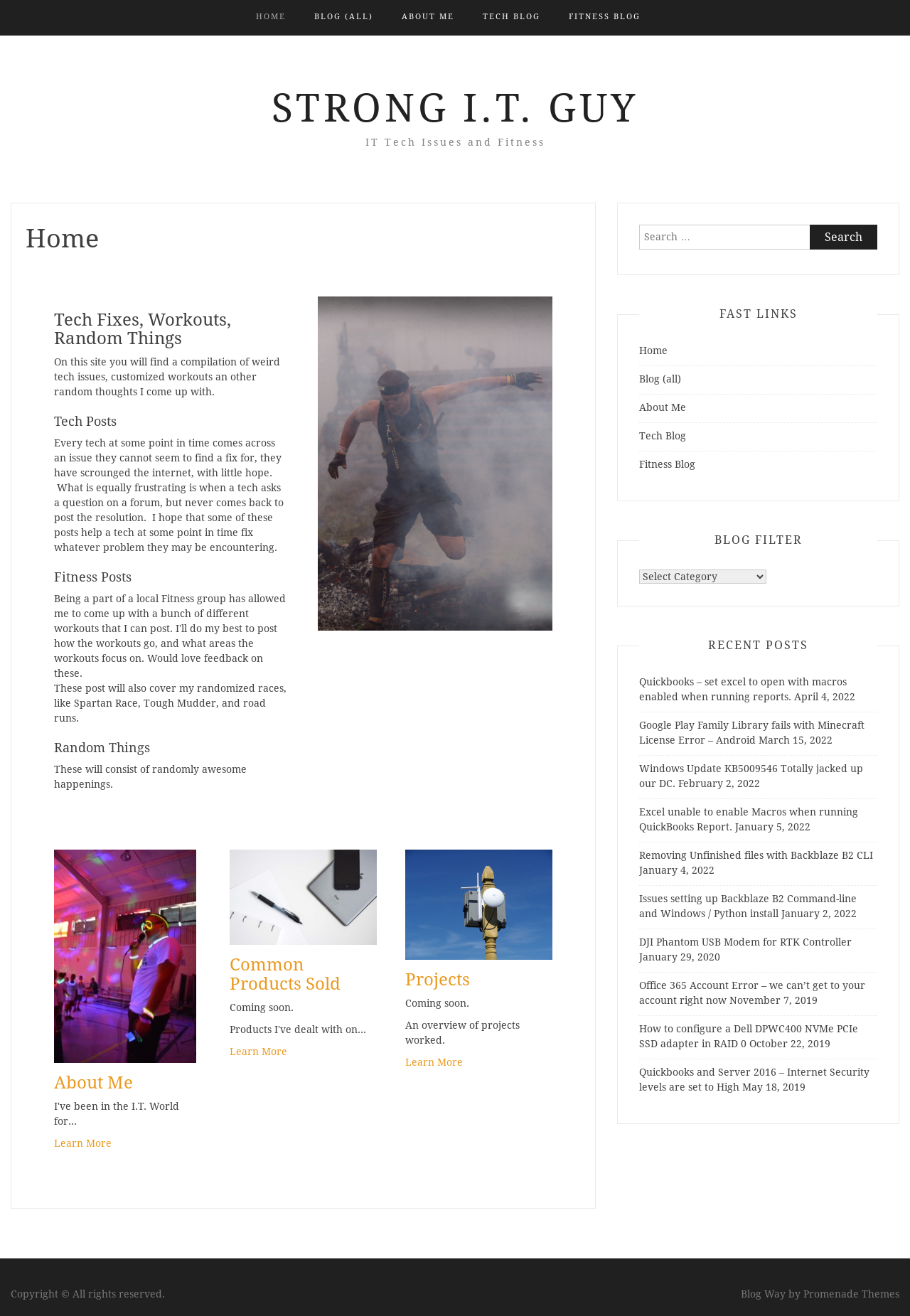Please answer the following question as detailed as possible based on the image: 
What is the purpose of the search box?

The search box is located in the complementary section of the webpage and has a label 'Search for:' and a button 'Search', indicating that it is used to search for posts on the blog.